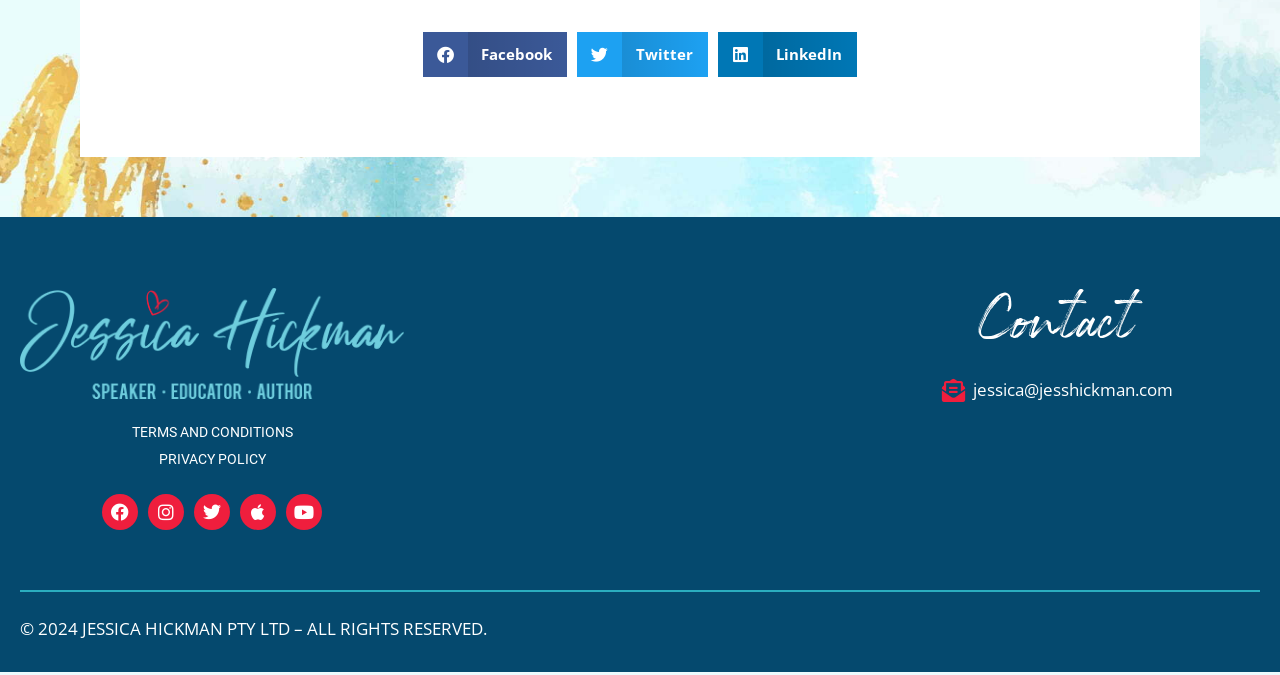Provide the bounding box coordinates of the HTML element described by the text: "Privacy Policy".

[0.016, 0.661, 0.316, 0.702]